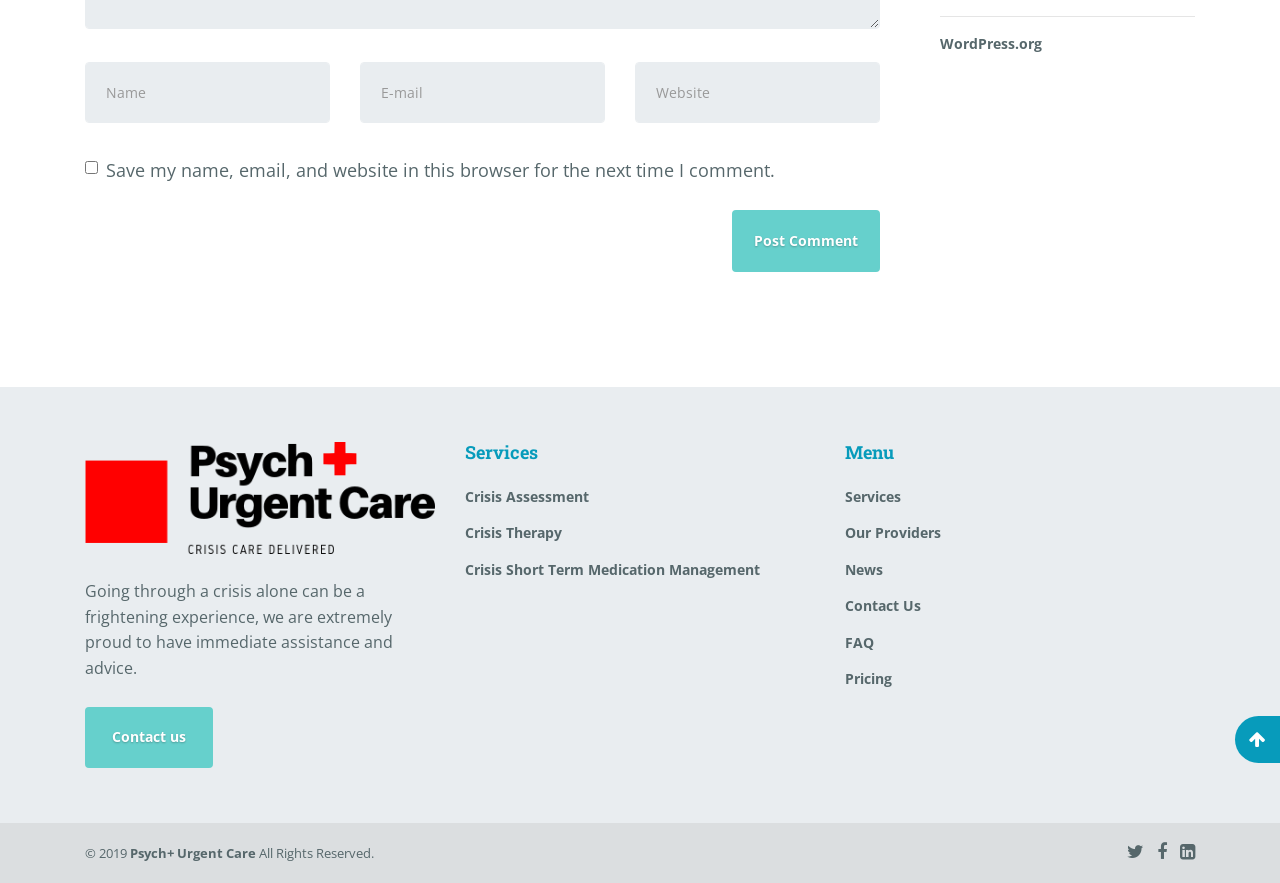Please find the bounding box coordinates of the element that you should click to achieve the following instruction: "Contact us". The coordinates should be presented as four float numbers between 0 and 1: [left, top, right, bottom].

[0.066, 0.801, 0.166, 0.869]